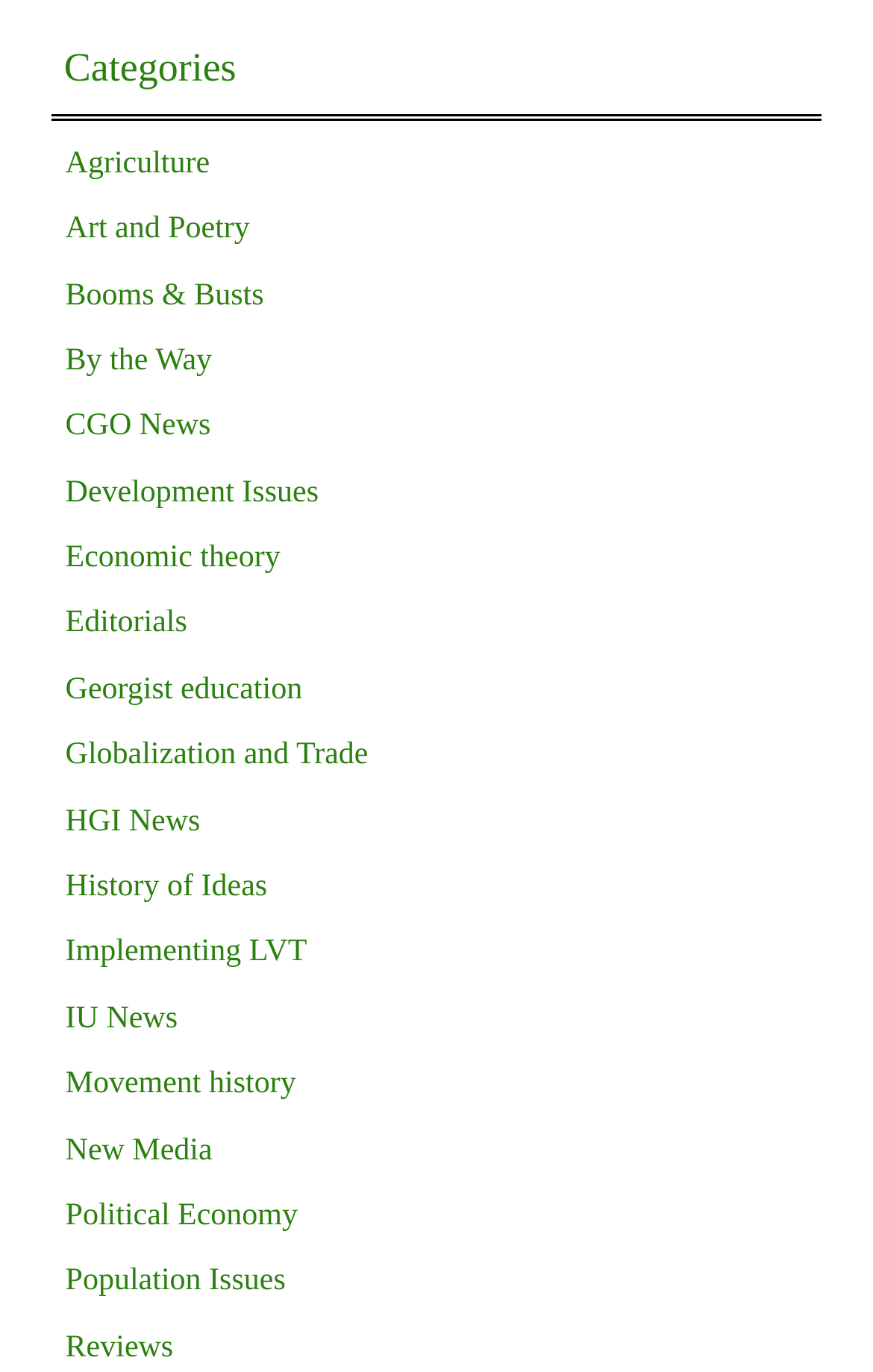Find the bounding box coordinates of the element you need to click on to perform this action: 'View Agriculture category'. The coordinates should be represented by four float values between 0 and 1, in the format [left, top, right, bottom].

[0.075, 0.107, 0.24, 0.132]